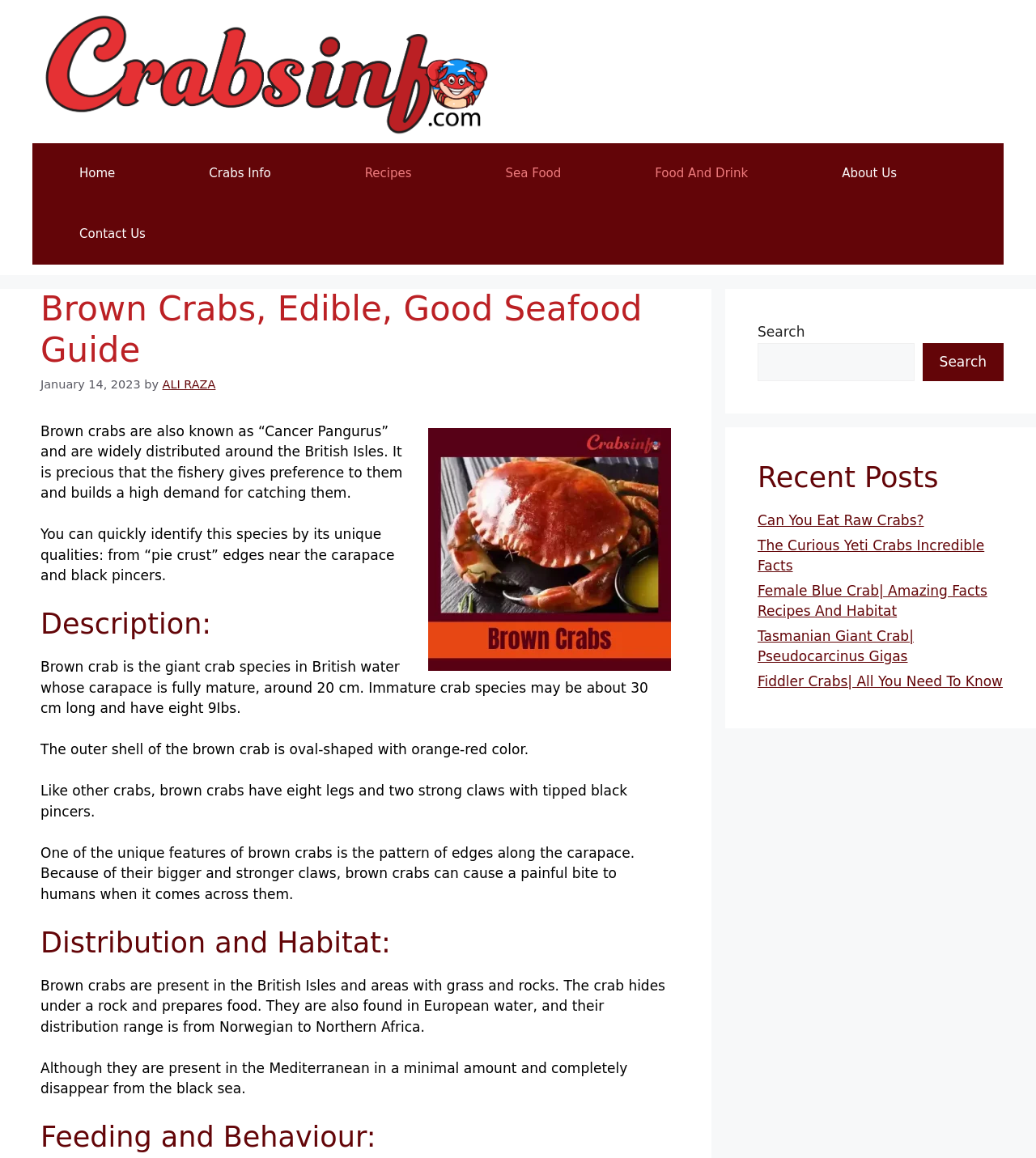Specify the bounding box coordinates of the area to click in order to execute this command: 'Click the 'Home' link'. The coordinates should consist of four float numbers ranging from 0 to 1, and should be formatted as [left, top, right, bottom].

[0.031, 0.124, 0.156, 0.176]